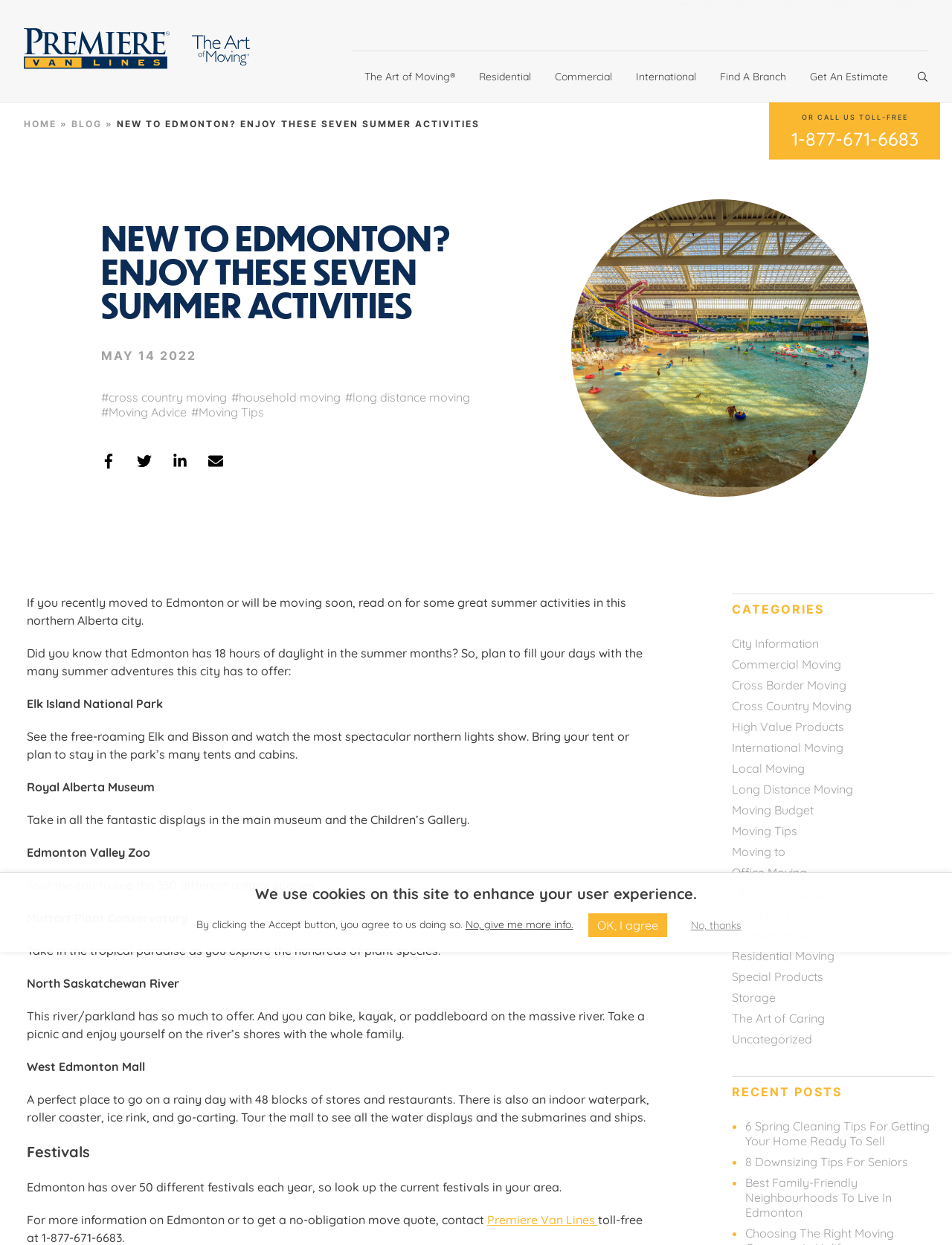What is the name of the company with a logo at the top left?
Answer the question with a detailed and thorough explanation.

I found the answer by looking at the top left corner of the webpage, where I saw a logo with a link labeled 'premiere logo'. The link is associated with the text 'Premiere Van Lines', which is the name of the company.